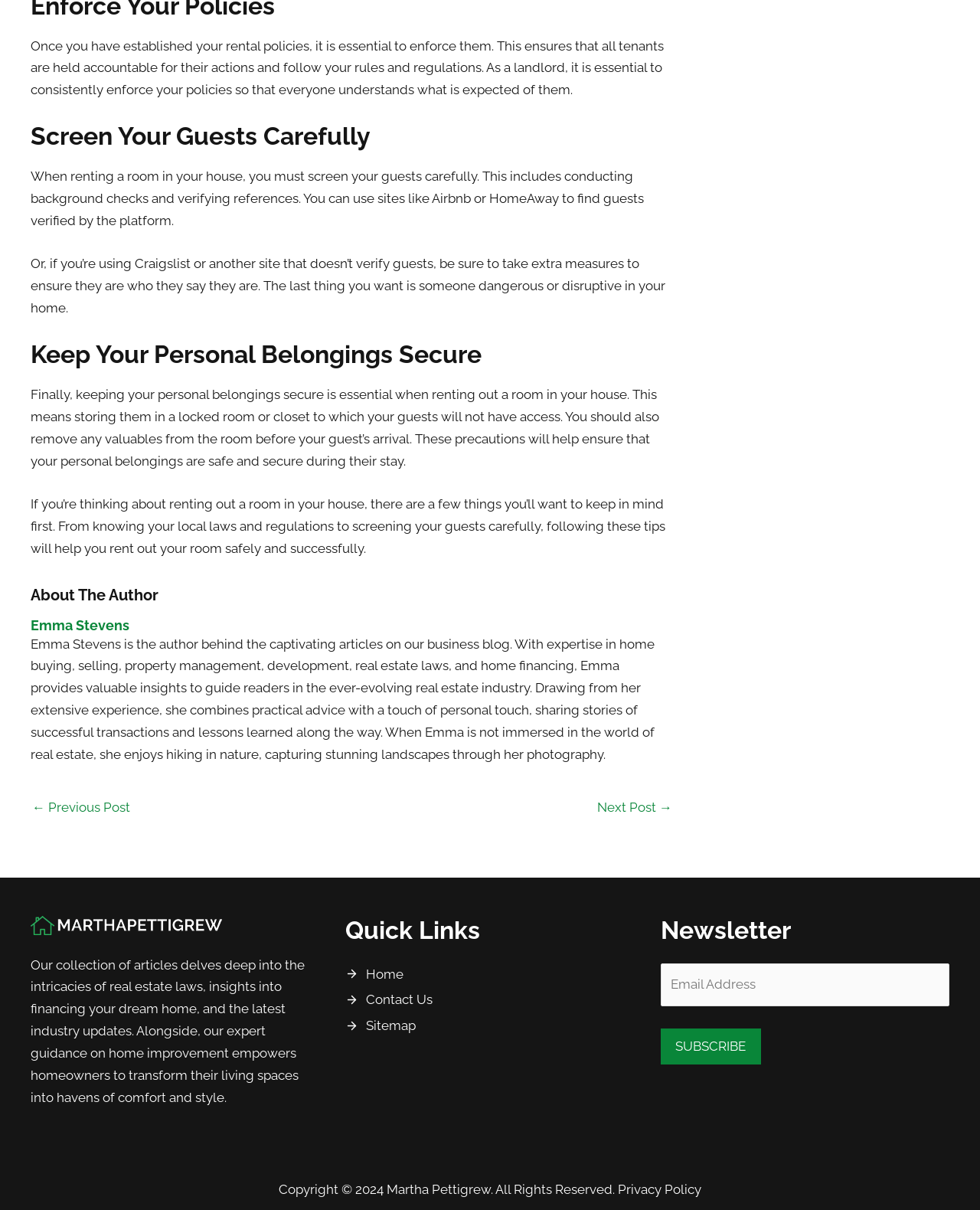What is the purpose of the 'Quick Links' section?
Look at the webpage screenshot and answer the question with a detailed explanation.

The 'Quick Links' section appears to provide easy navigation to other important pages on the website, such as the home page, contact us page, and sitemap. This allows users to quickly access these pages without having to search for them.